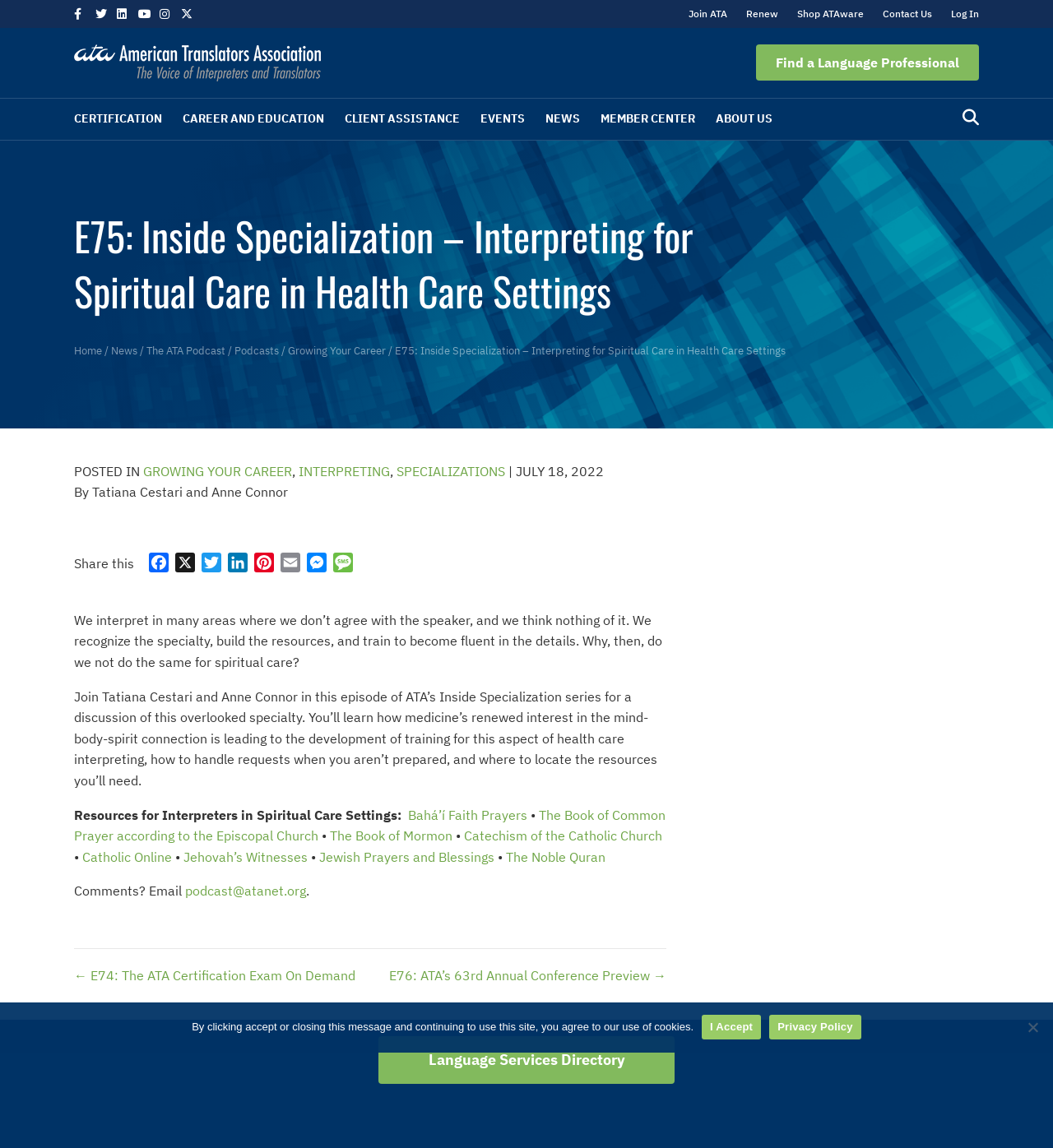Provide the bounding box coordinates of the HTML element described by the text: "Cash Flow". The coordinates should be in the format [left, top, right, bottom] with values between 0 and 1.

None